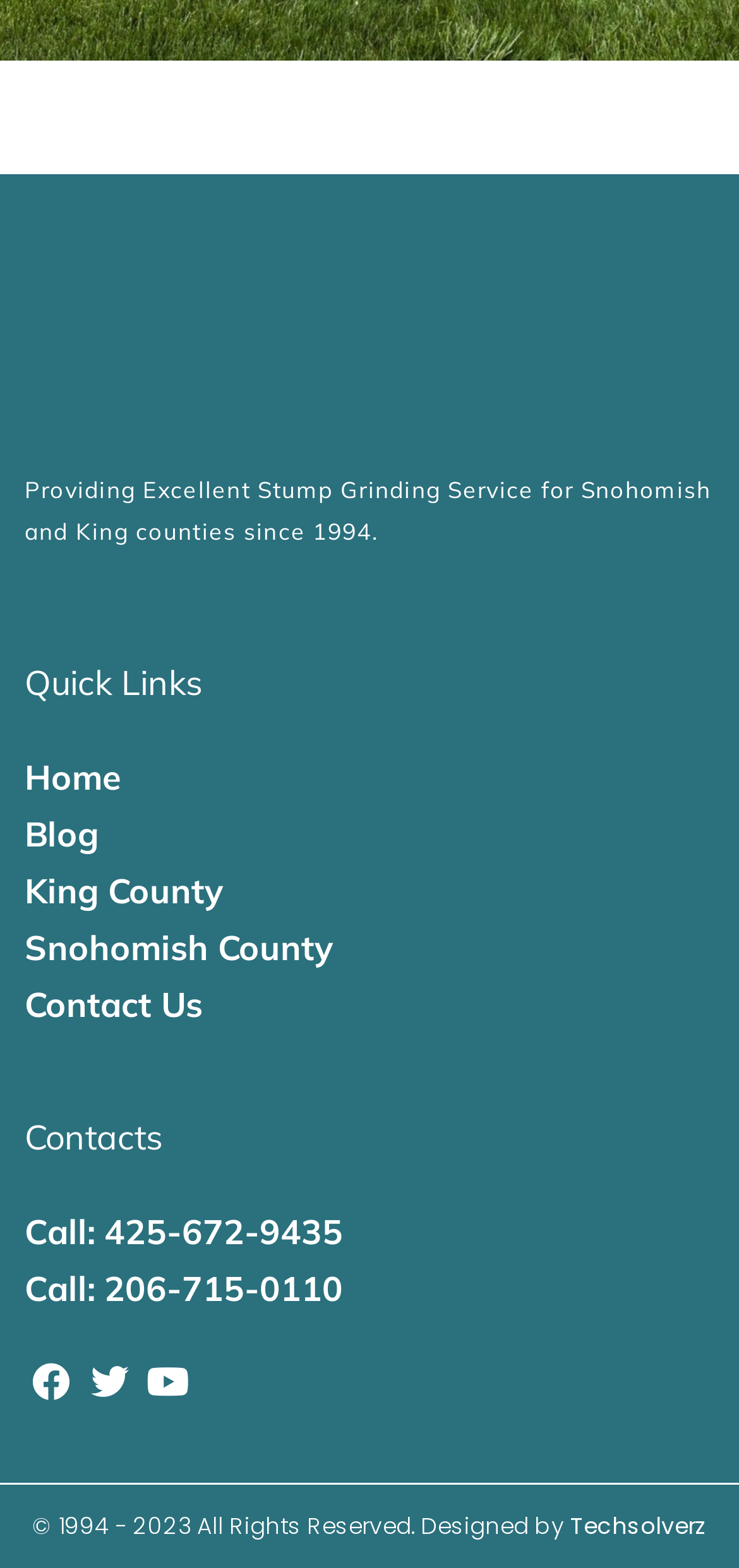Based on the element description Manage cookies, identify the bounding box coordinates for the UI element. The coordinates should be in the format (top-left x, top-left y, bottom-right x, bottom-right y) and within the 0 to 1 range.

None